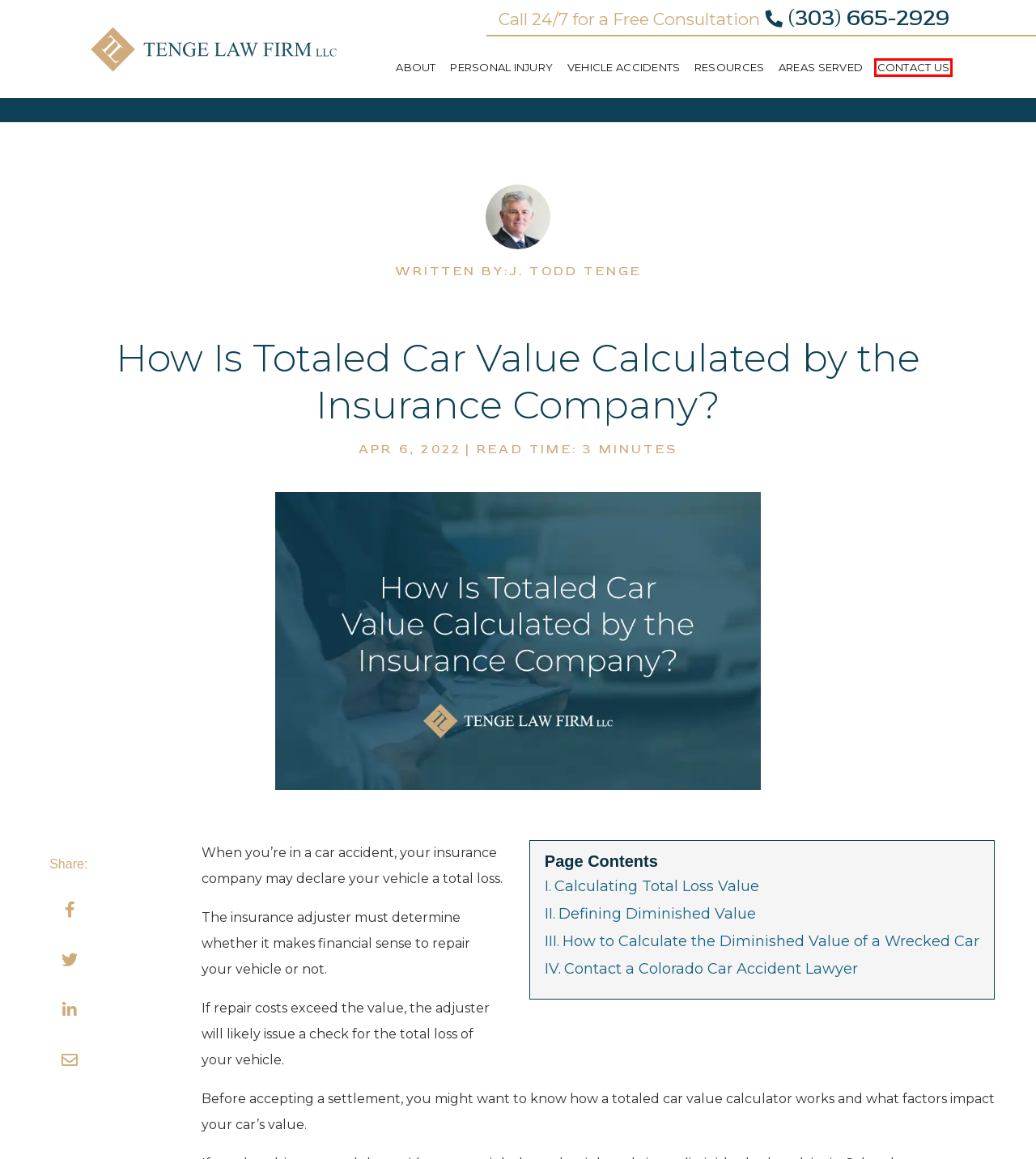You are given a screenshot of a webpage with a red rectangle bounding box around an element. Choose the best webpage description that matches the page after clicking the element in the bounding box. Here are the candidates:
A. Boulder Truck Accident Attorneys - Tenge Law Firm
B. Fort Collins Personal Injury Lawyers - Tenge Law Firm
C. Free Uber, Lyft, and Cab Rides Provided by Tenge Law - Boulder Injury Attorneys - Tenge Law Firm
D. Boulder Dog Bite Lawyers - Tenge Law Firm
E. Brenda Lopez - Tenge Law Firm
F. Contact Us - Tenge Law Firm
G. Awards & Memberships - Tenge Law Firm
H. About Us - Tenge Law Firm

F